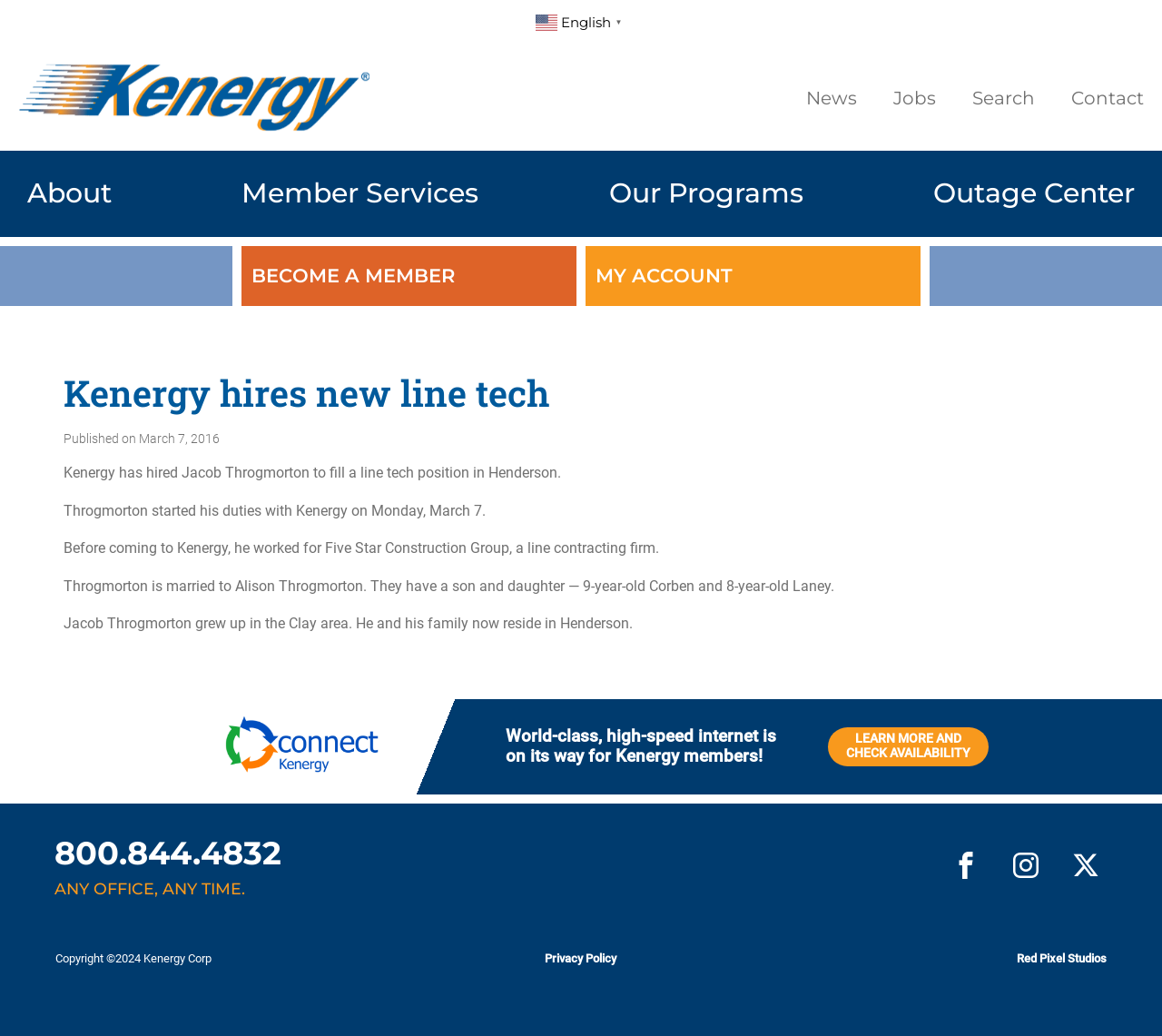Refer to the screenshot and answer the following question in detail:
What is the phone number provided at the bottom of the webpage?

I found the answer by looking at the contentinfo section of the webpage, where it displays the phone number '800.844.4832'.